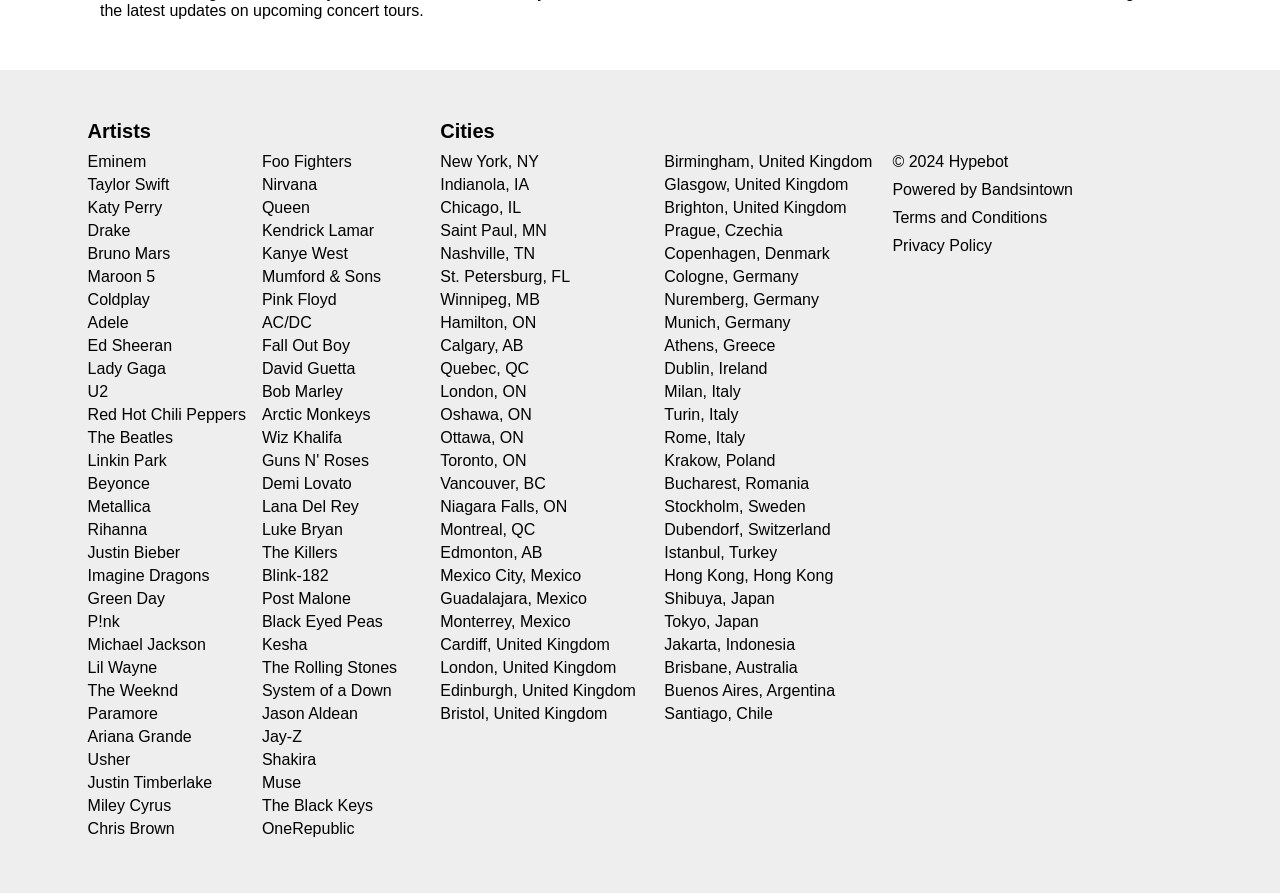Identify the bounding box for the UI element described as: "Brighton, United Kingdom". Ensure the coordinates are four float numbers between 0 and 1, formatted as [left, top, right, bottom].

[0.519, 0.223, 0.661, 0.243]